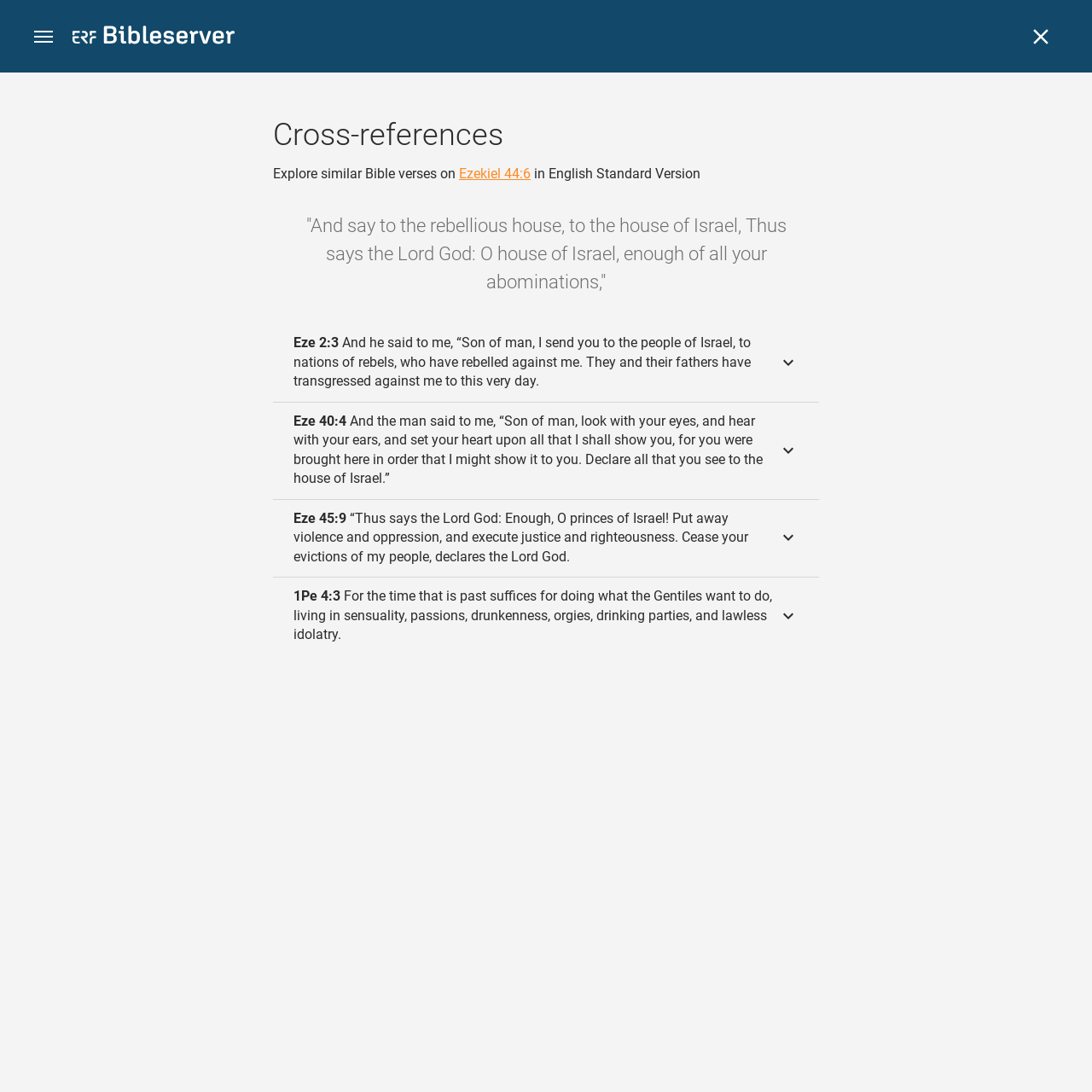Highlight the bounding box of the UI element that corresponds to this description: "parent_node: Login aria-label="bibleserver.com" title="bibleserver.com"".

[0.066, 0.018, 0.215, 0.052]